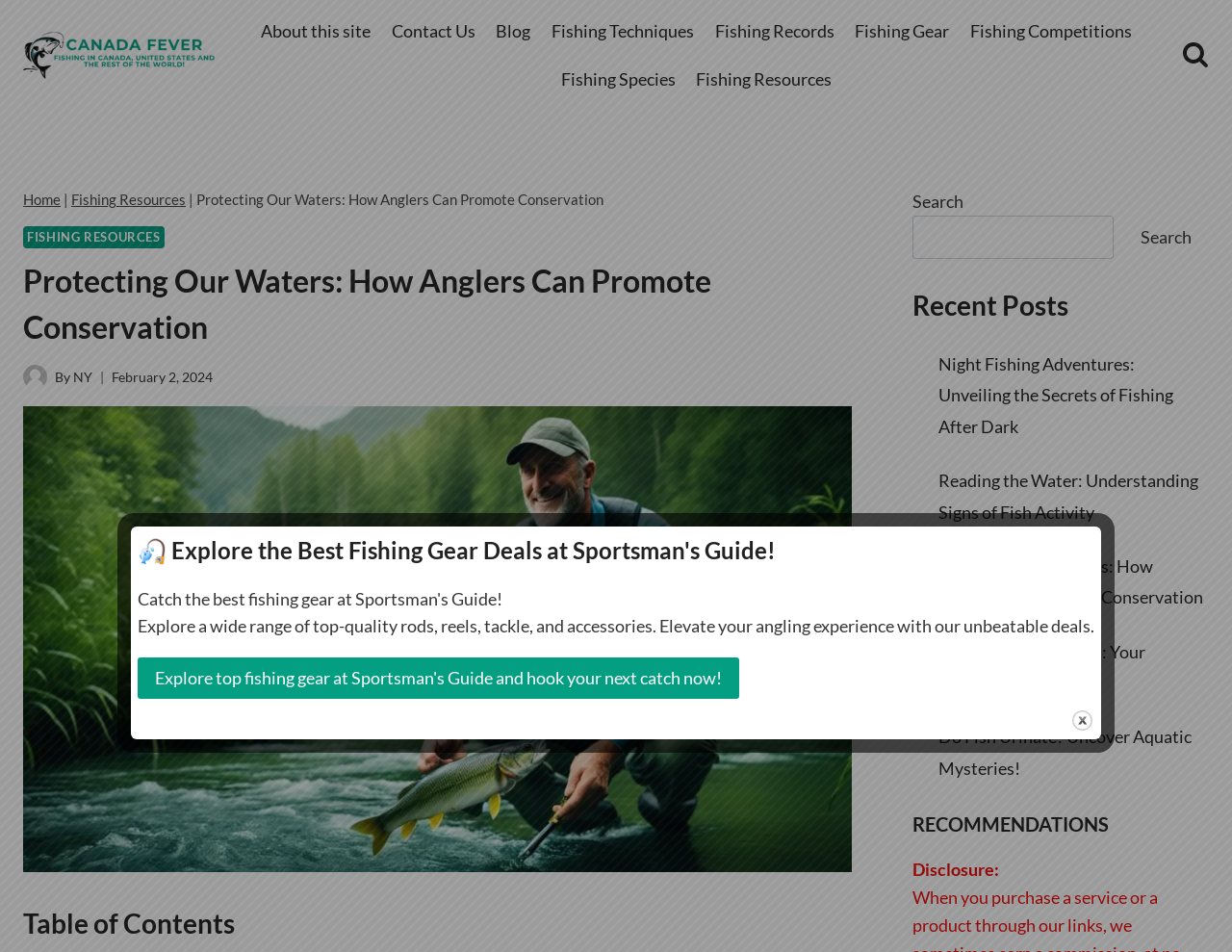Determine the bounding box coordinates of the UI element that matches the following description: "alt="Canadafever Logo Green"". The coordinates should be four float numbers between 0 and 1 in the format [left, top, right, bottom].

[0.019, 0.032, 0.175, 0.084]